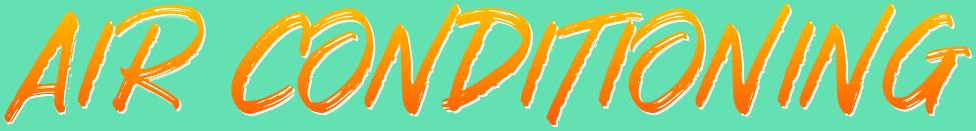What is the name of the company mentioned in the image?
Using the picture, provide a one-word or short phrase answer.

Birtley Air Conditioning Installation and Repairs